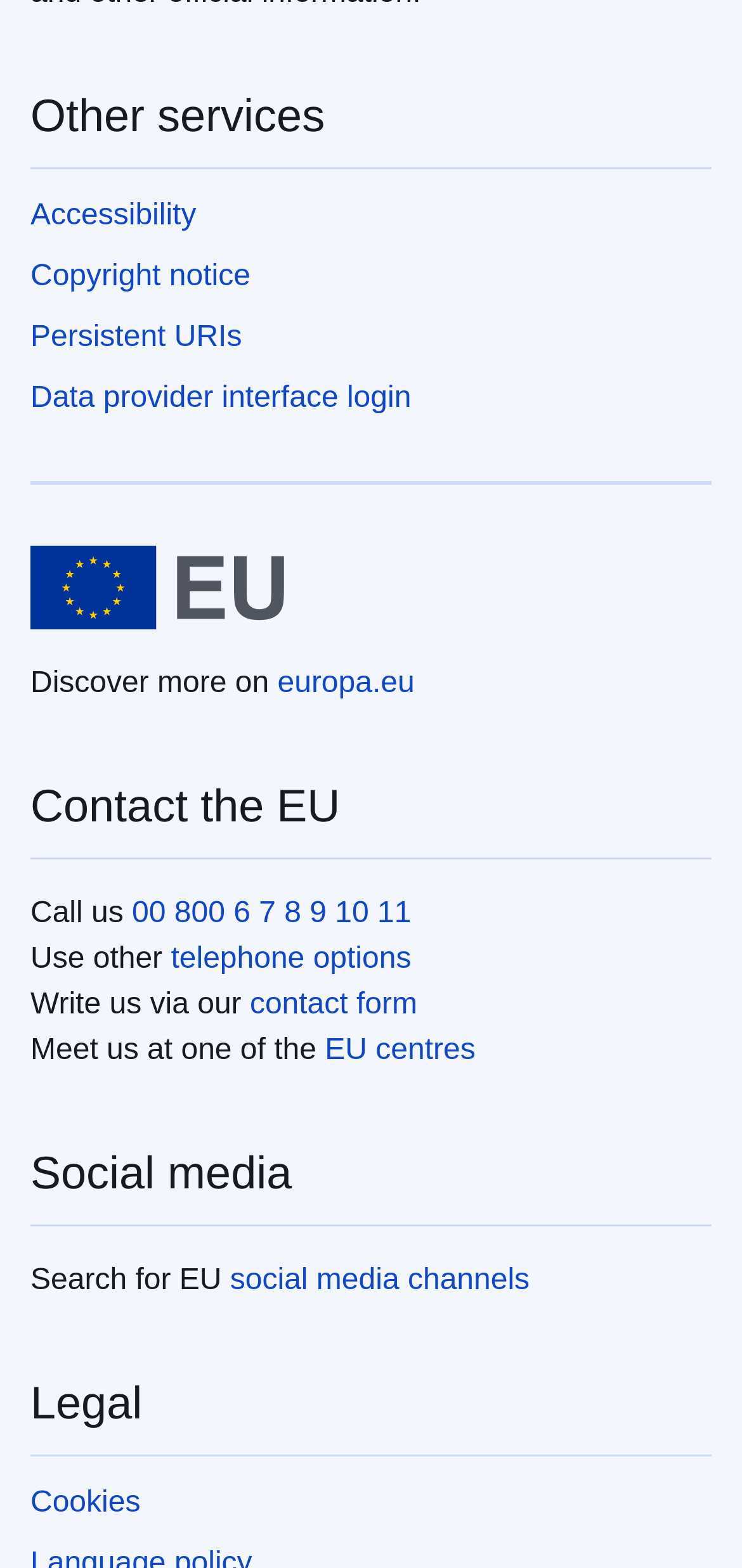Respond to the following query with just one word or a short phrase: 
What is the name of the union?

European Union